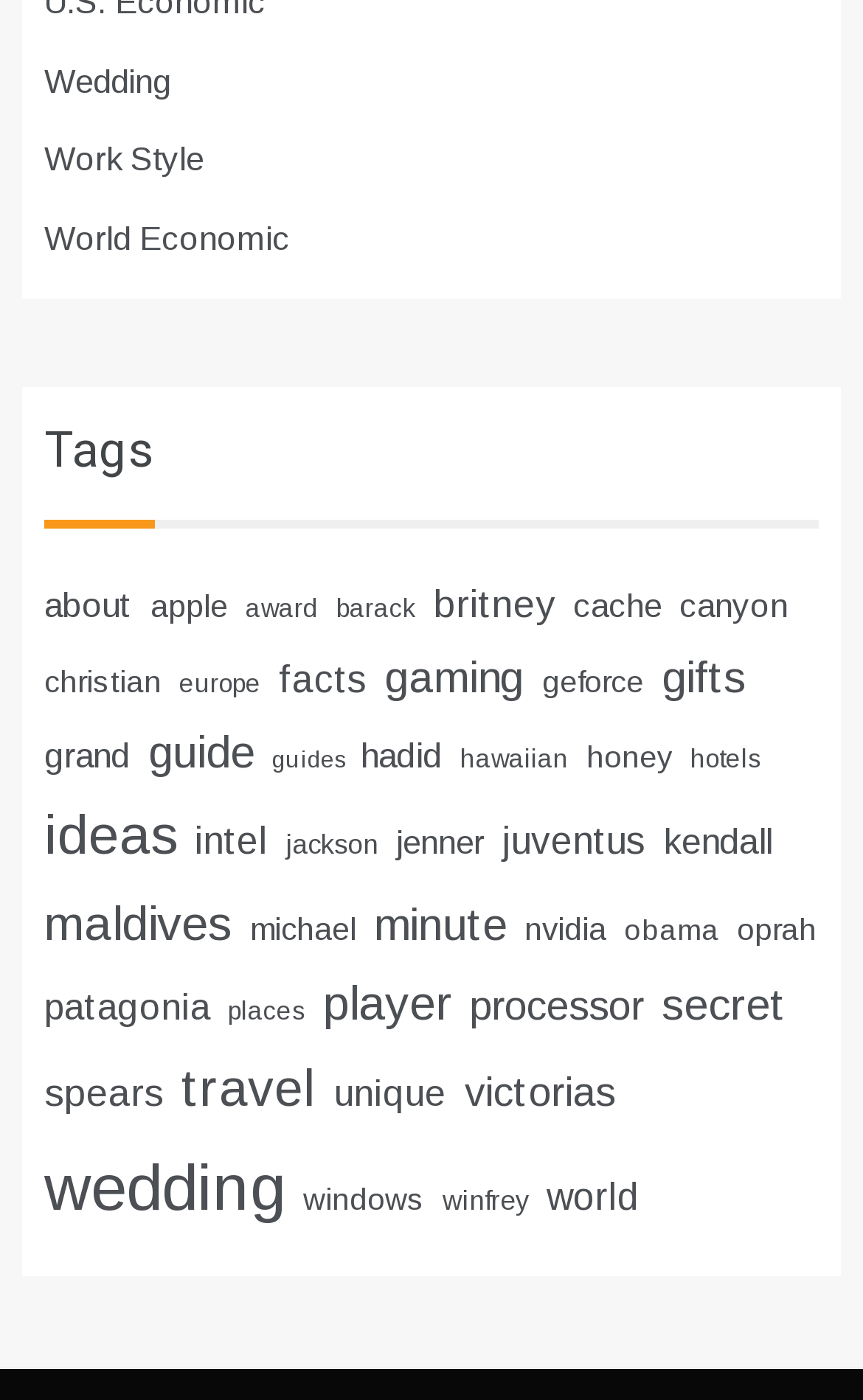Identify the bounding box coordinates of the specific part of the webpage to click to complete this instruction: "Browse the 'britney' tag".

[0.503, 0.415, 0.644, 0.447]